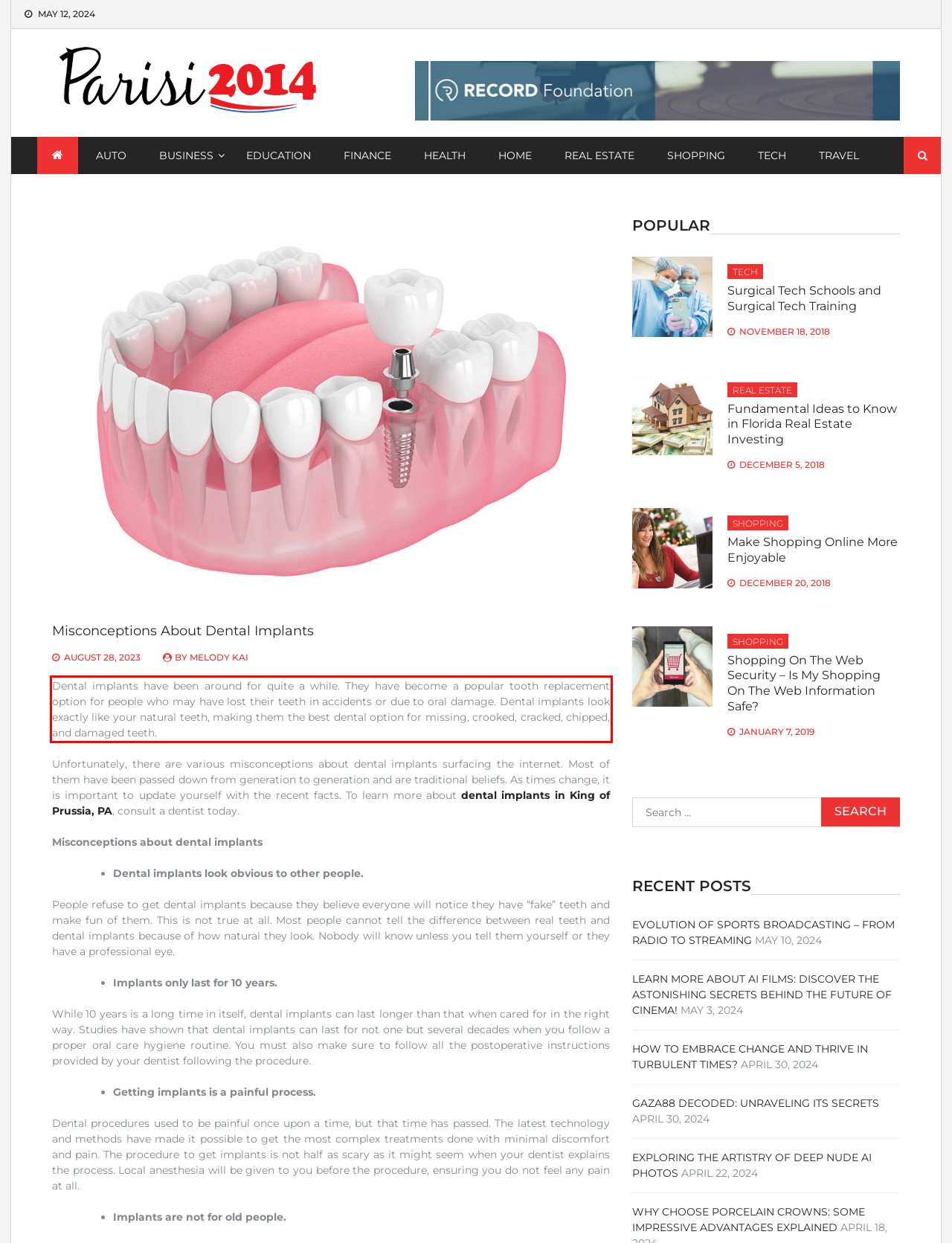Examine the webpage screenshot and use OCR to recognize and output the text within the red bounding box.

Dental implants have been around for quite a while. They have become a popular tooth replacement option for people who may have lost their teeth in accidents or due to oral damage. Dental implants look exactly like your natural teeth, making them the best dental option for missing, crooked, cracked, chipped, and damaged teeth.